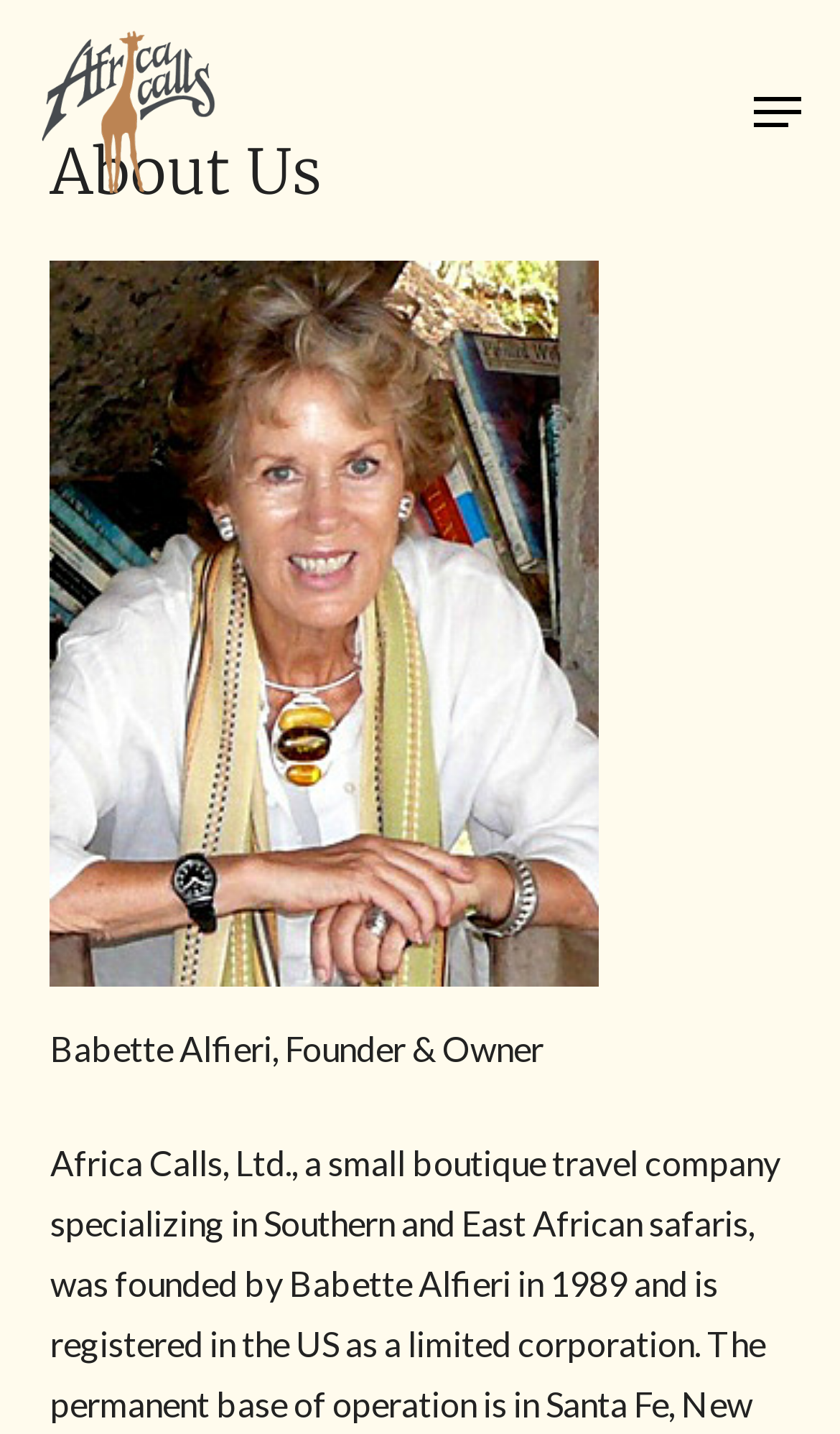Provide a thorough and detailed response to the question by examining the image: 
What is the purpose of the button in the top-right corner?

I found a button element with the text 'Navigation Menu' and the bounding box coordinates [0.897, 0.063, 0.954, 0.093], which suggests that it is located in the top-right corner of the webpage and is used for navigation.